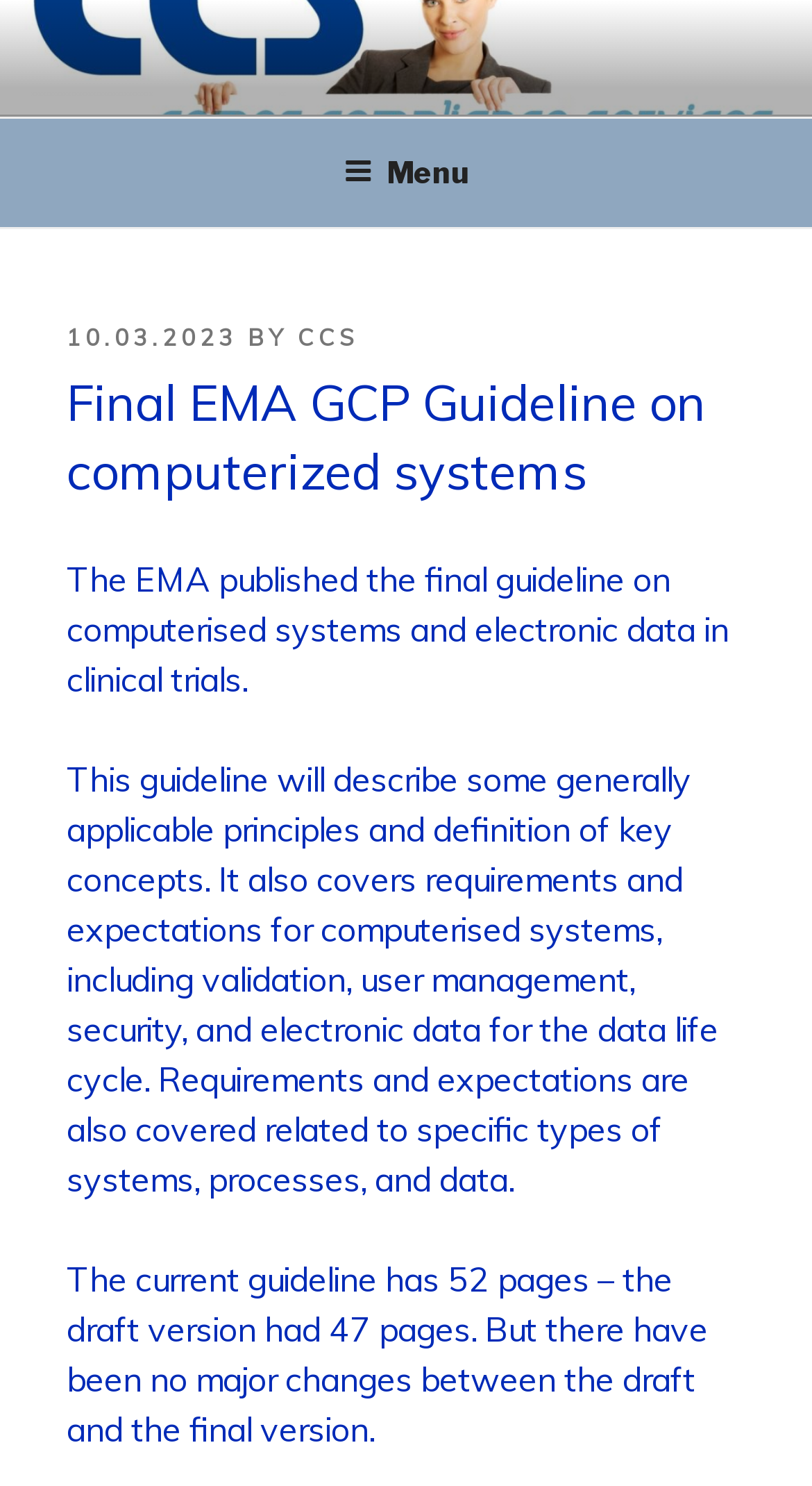Please determine the primary heading and provide its text.

Final EMA GCP Guideline on computerized systems